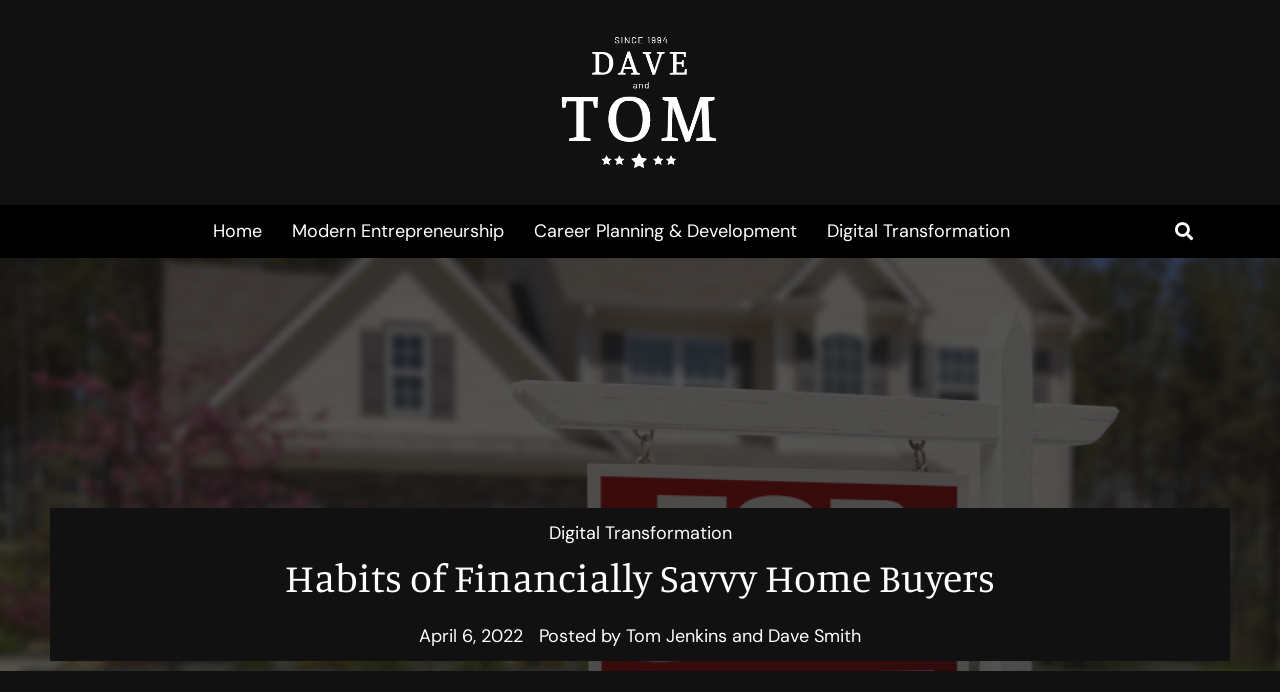Provide the bounding box coordinates of the section that needs to be clicked to accomplish the following instruction: "click on the 'Home' link."

[0.166, 0.301, 0.205, 0.368]